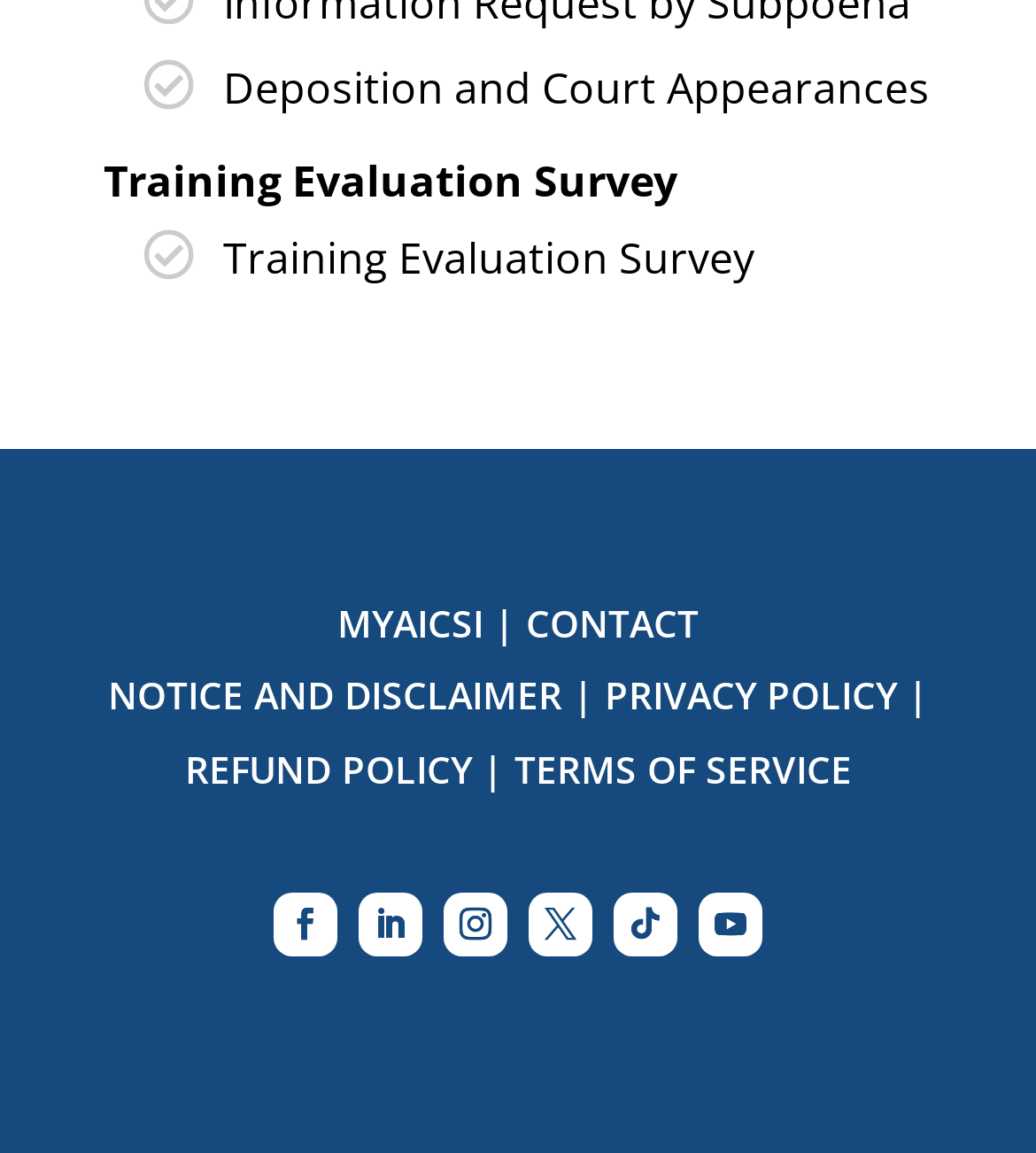What is the second static text on the top?
Look at the screenshot and respond with one word or a short phrase.

Training Evaluation Survey